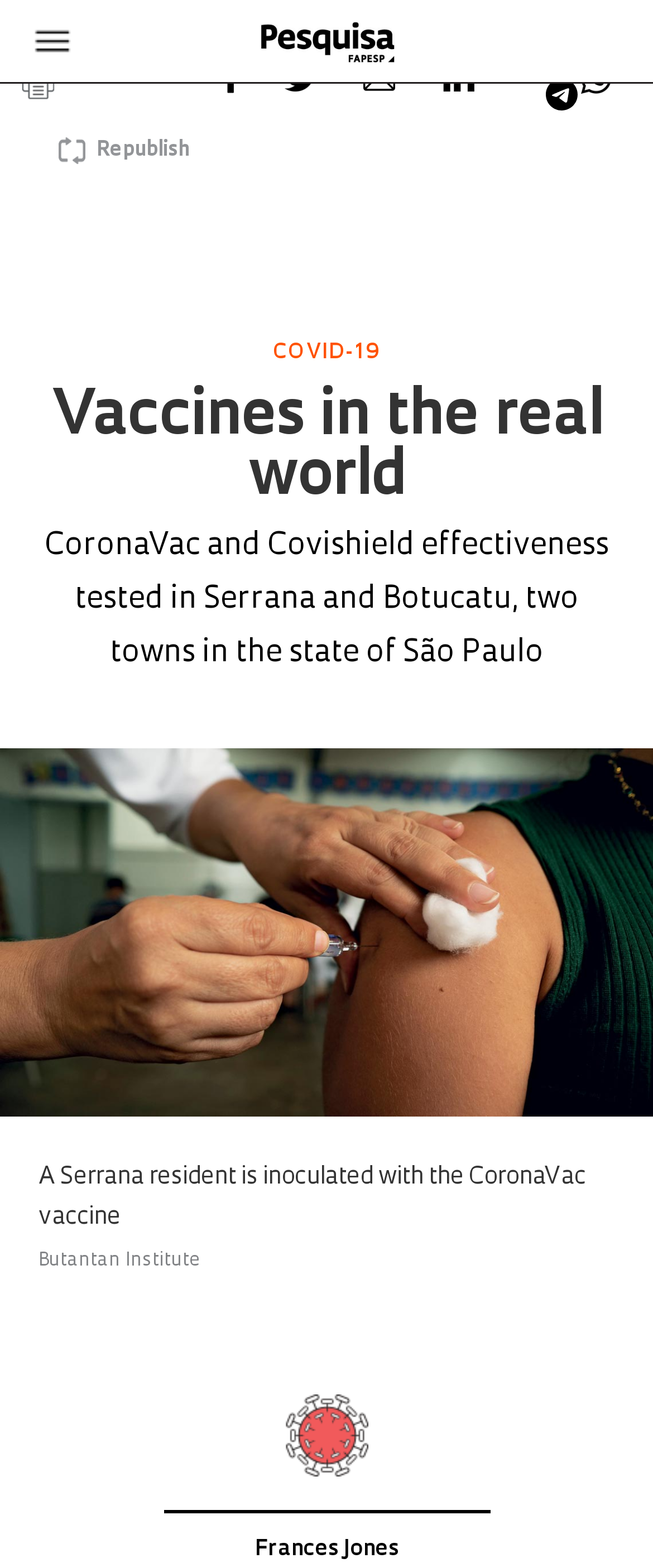Find the bounding box of the element with the following description: "alt="Email this to someone" title="Email"". The coordinates must be four float numbers between 0 and 1, formatted as [left, top, right, bottom].

[0.556, 0.059, 0.675, 0.07]